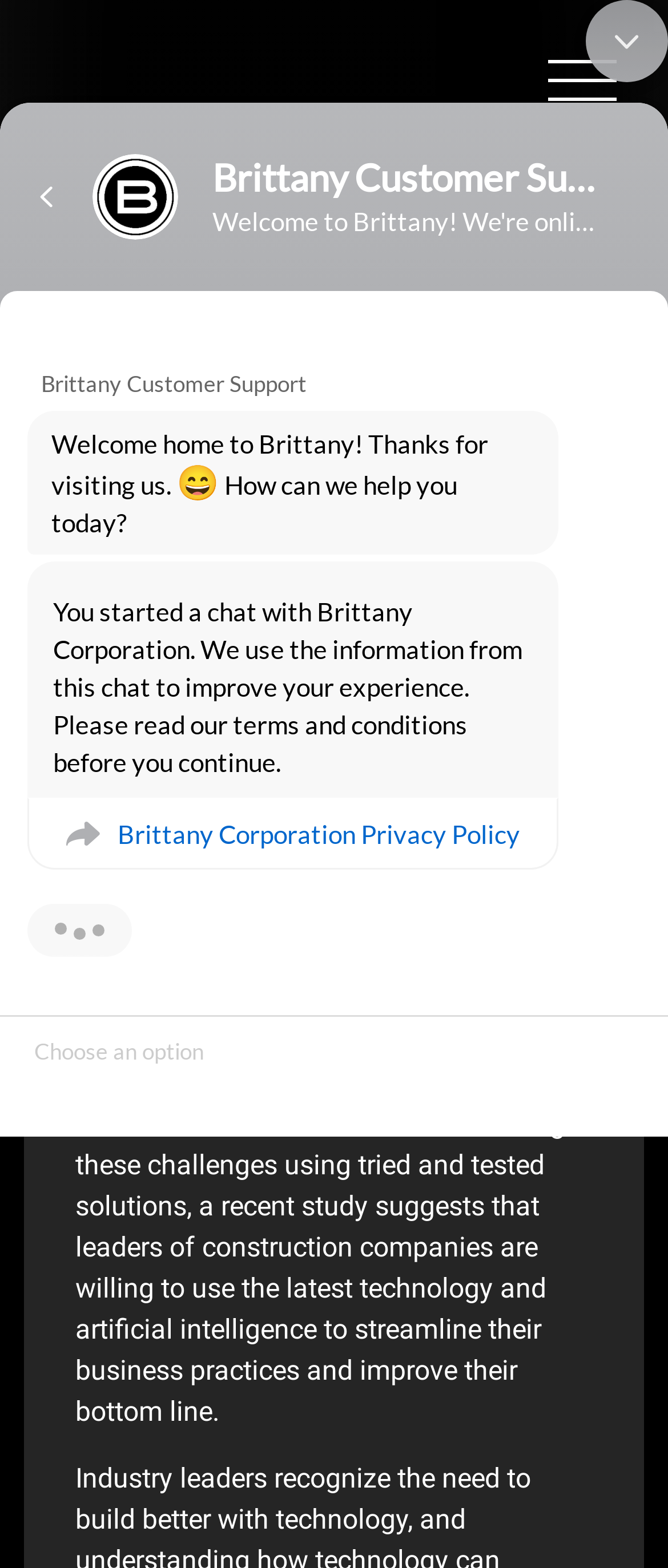Use a single word or phrase to answer the question:
What is the topic of the blog post?

Using Tech in Construction